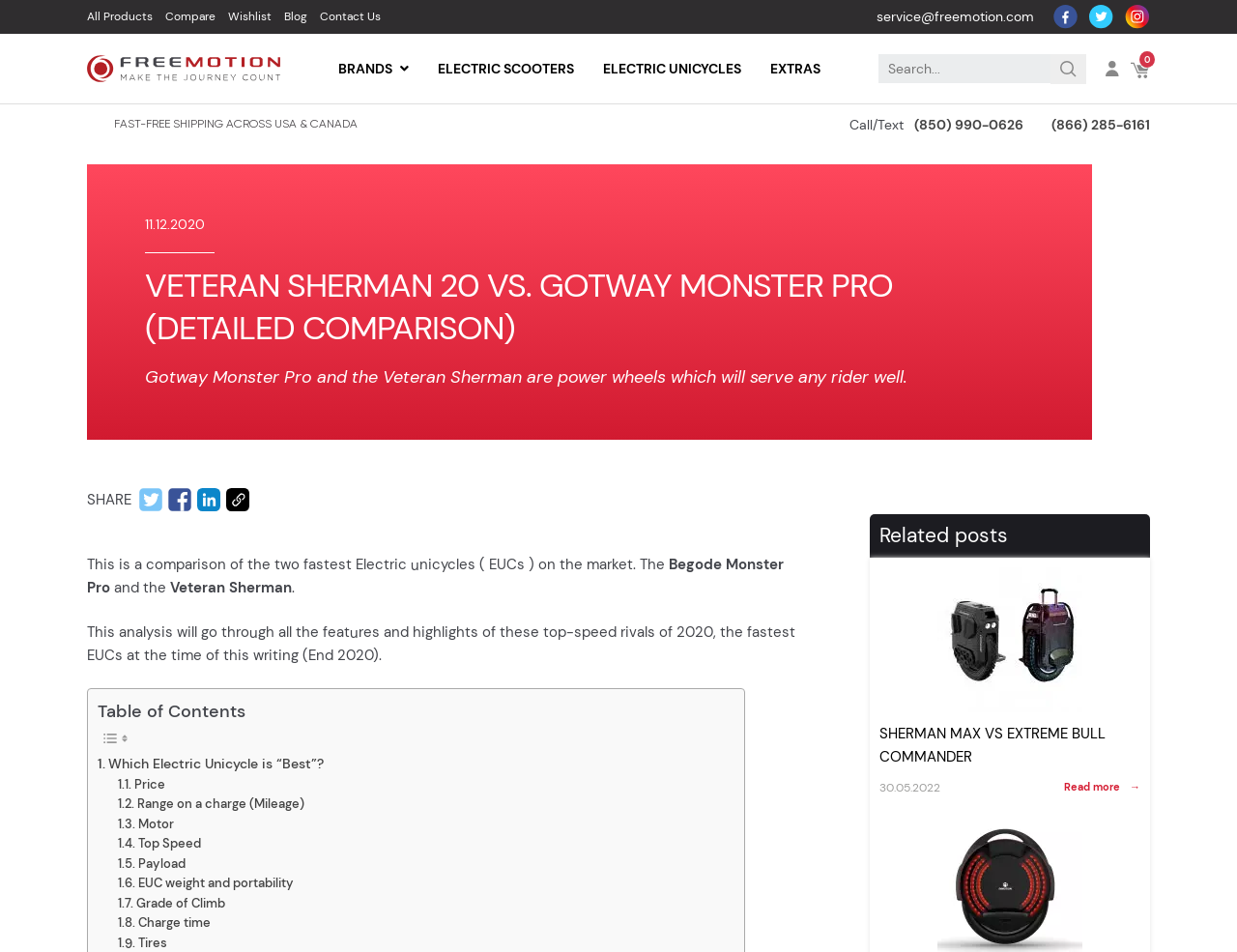Please identify the webpage's heading and generate its text content.

VETERAN SHERMAN 20 VS. GOTWAY MONSTER PRO (DETAILED COMPARISON)